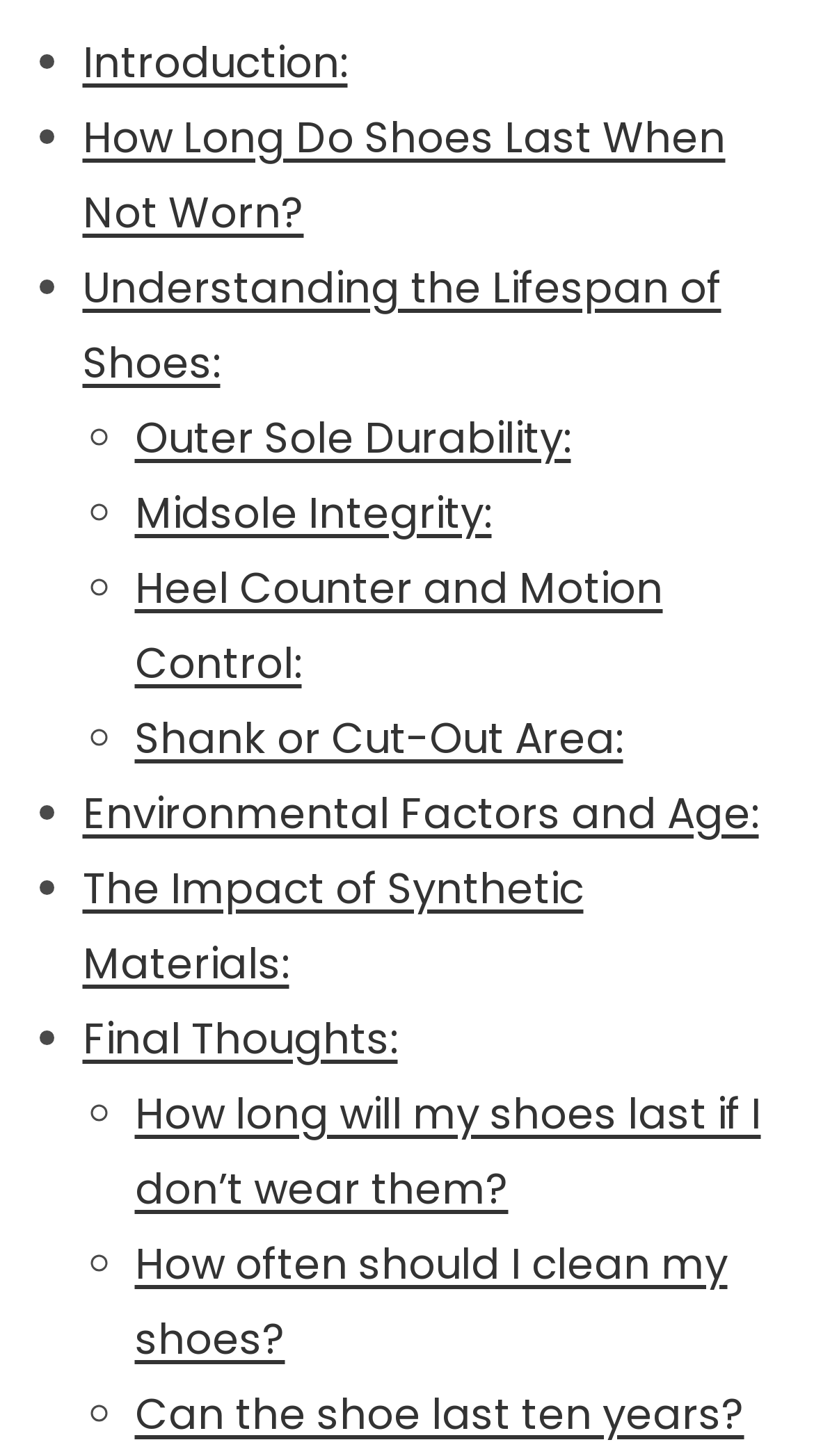Locate the bounding box coordinates of the region to be clicked to comply with the following instruction: "Check the answer to How long will my shoes last if I don’t wear them?". The coordinates must be four float numbers between 0 and 1, in the form [left, top, right, bottom].

[0.165, 0.744, 0.935, 0.836]